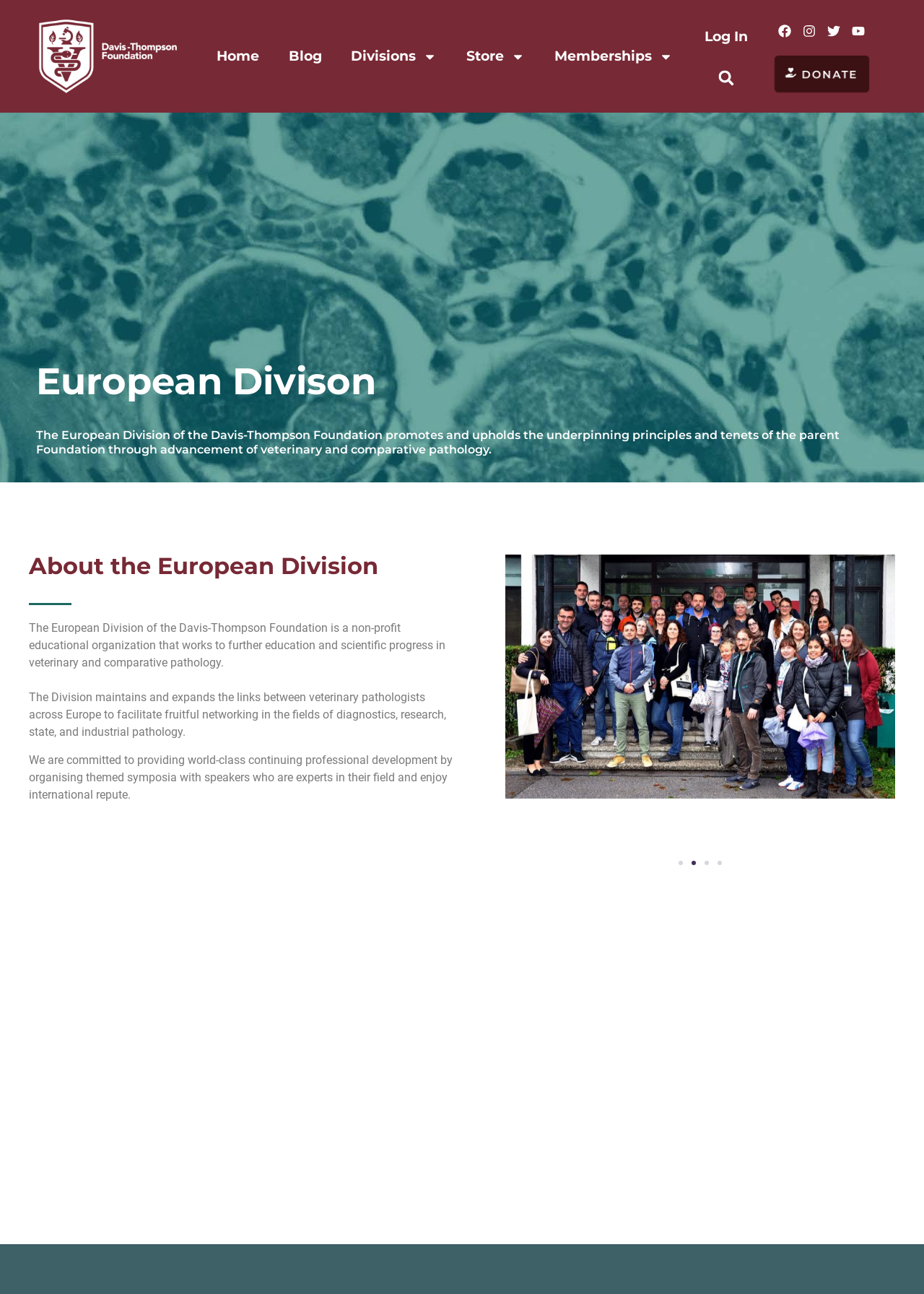What is the purpose of the European Division?
Answer the question with a detailed explanation, including all necessary information.

The purpose of the European Division can be inferred from the StaticText 'The European Division of the Davis-Thompson Foundation promotes and upholds the underpinning principles and tenets of the parent Foundation through advancement of veterinary and comparative pathology.' and also from the heading 'About the European Division' which describes the division as a non-profit educational organization that works to further education and scientific progress in veterinary and comparative pathology.